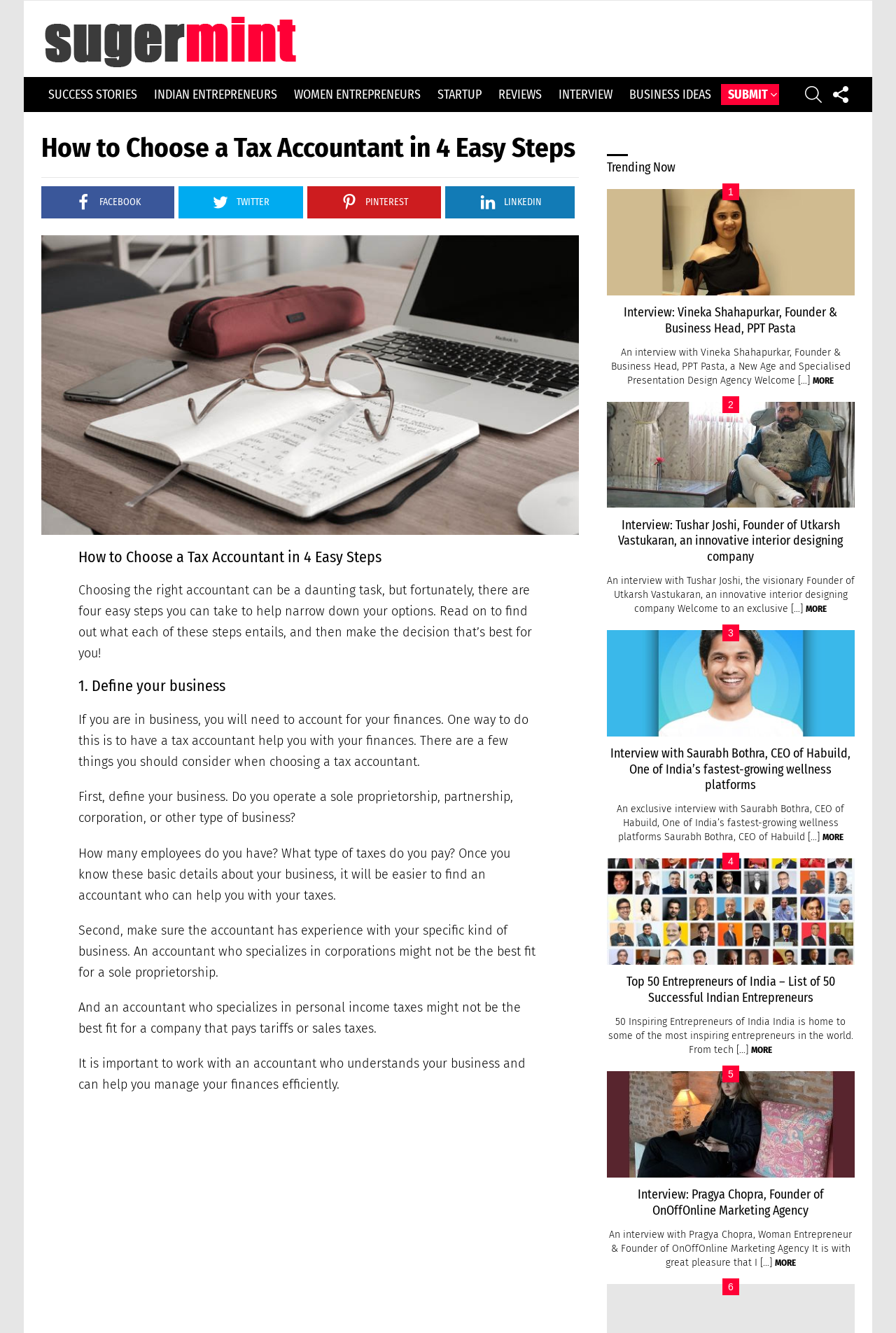Using the webpage screenshot and the element description Women Entrepreneurs, determine the bounding box coordinates. Specify the coordinates in the format (top-left x, top-left y, bottom-right x, bottom-right y) with values ranging from 0 to 1.

[0.32, 0.063, 0.477, 0.079]